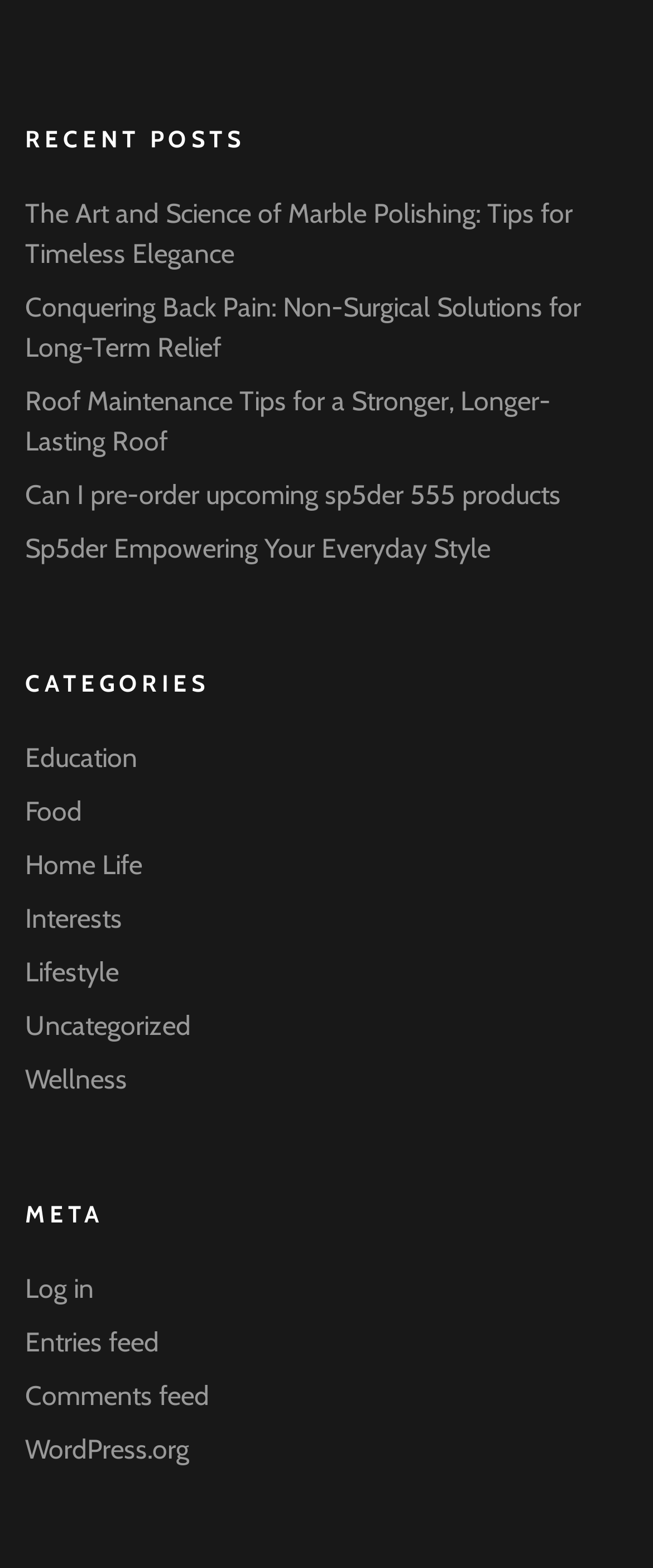Use a single word or phrase to answer the question:
What is the first recent post?

The Art and Science of Marble Polishing